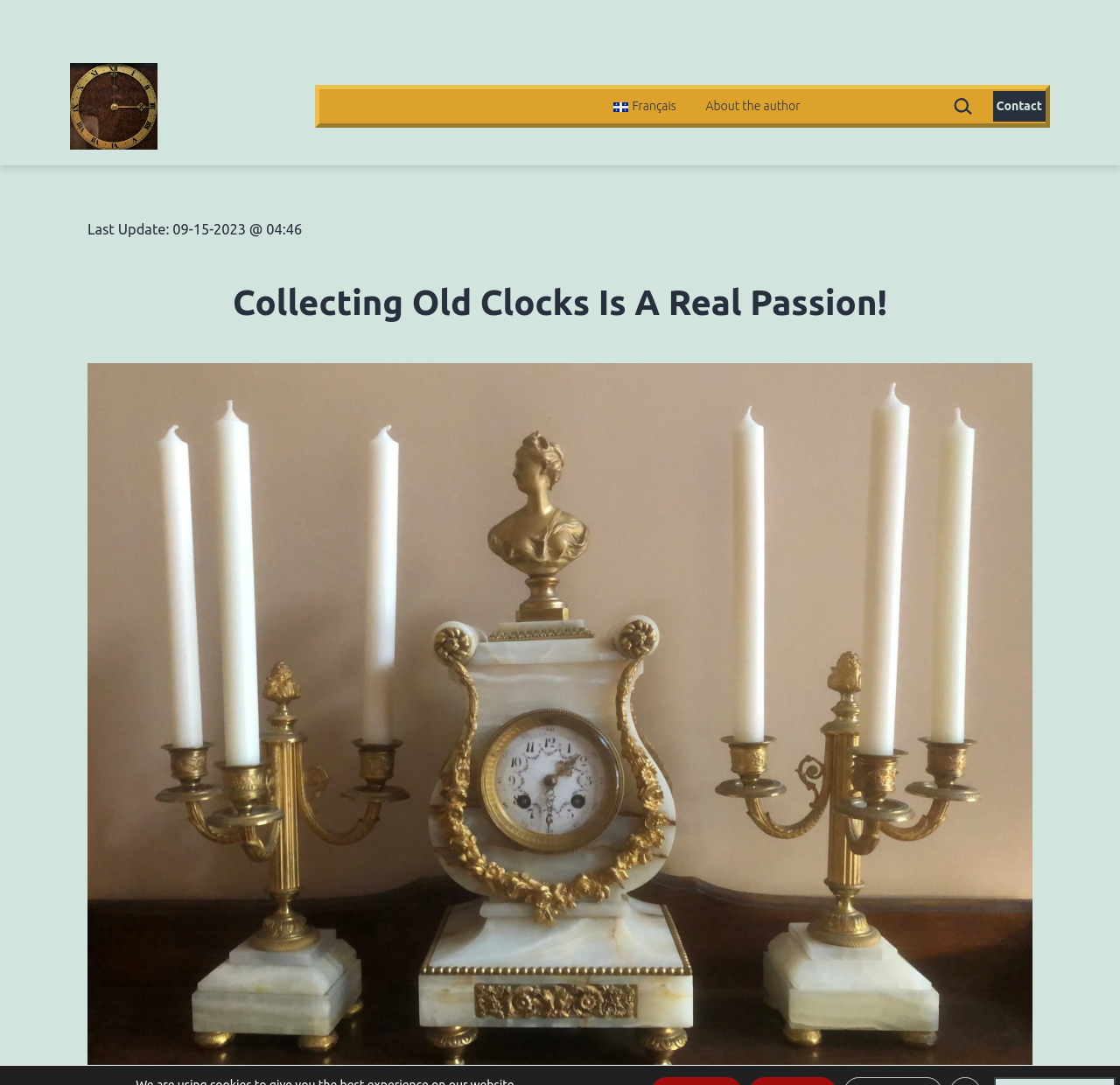Identify the main heading from the webpage and provide its text content.

Collecting old clocks, How To?